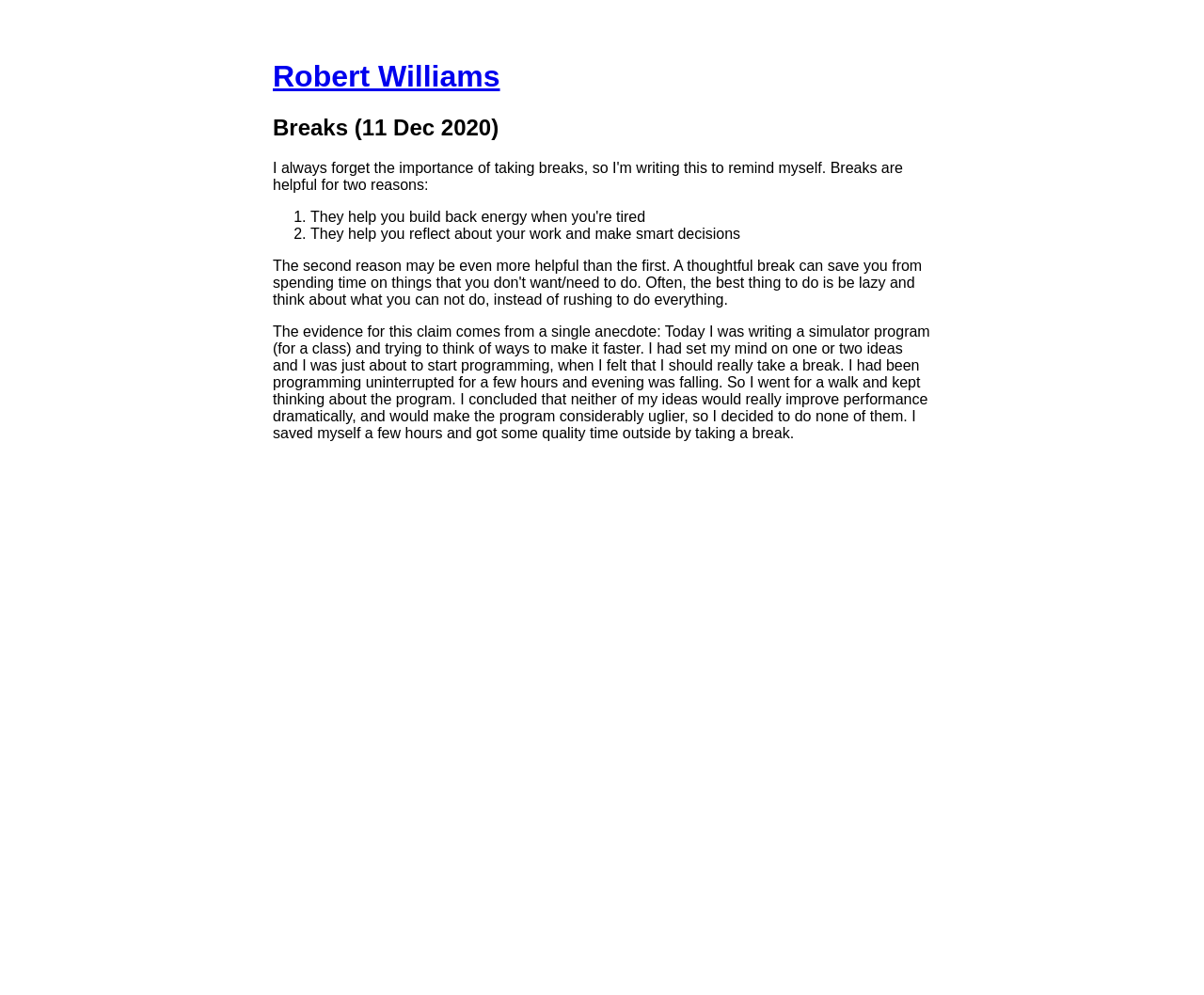What is the topic of the text?
Answer briefly with a single word or phrase based on the image.

Taking breaks